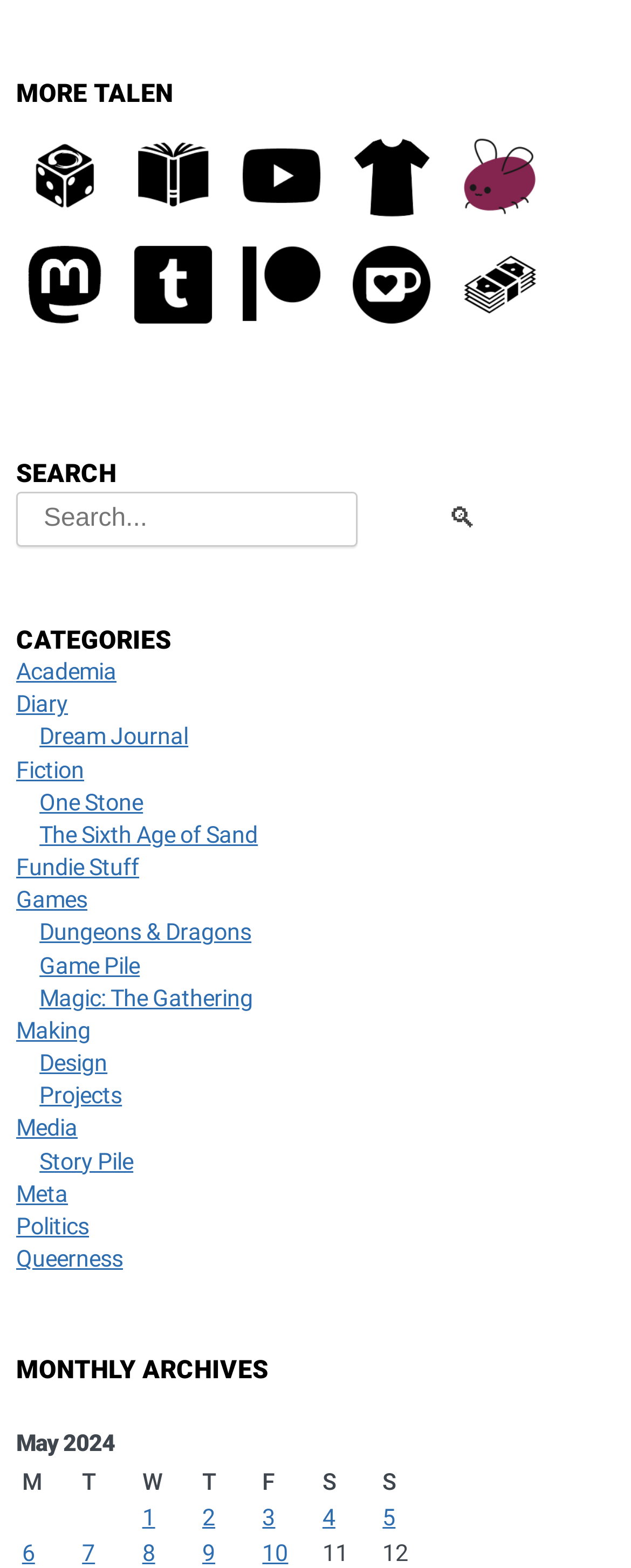Locate the bounding box coordinates of the area where you should click to accomplish the instruction: "Check the Dream Journal category".

[0.063, 0.462, 0.298, 0.479]